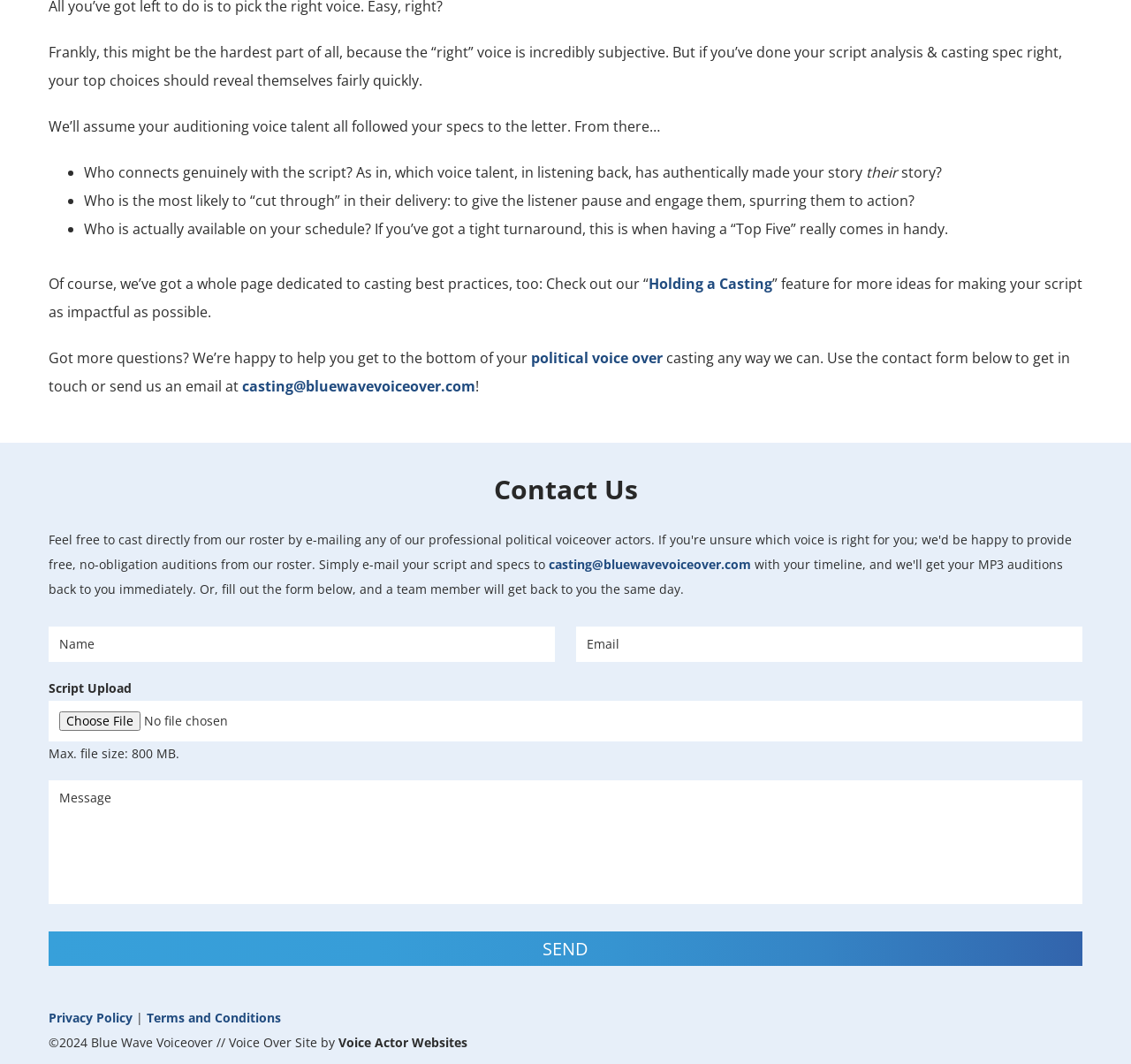Indicate the bounding box coordinates of the element that needs to be clicked to satisfy the following instruction: "Click the 'SEND' button". The coordinates should be four float numbers between 0 and 1, i.e., [left, top, right, bottom].

[0.043, 0.876, 0.957, 0.908]